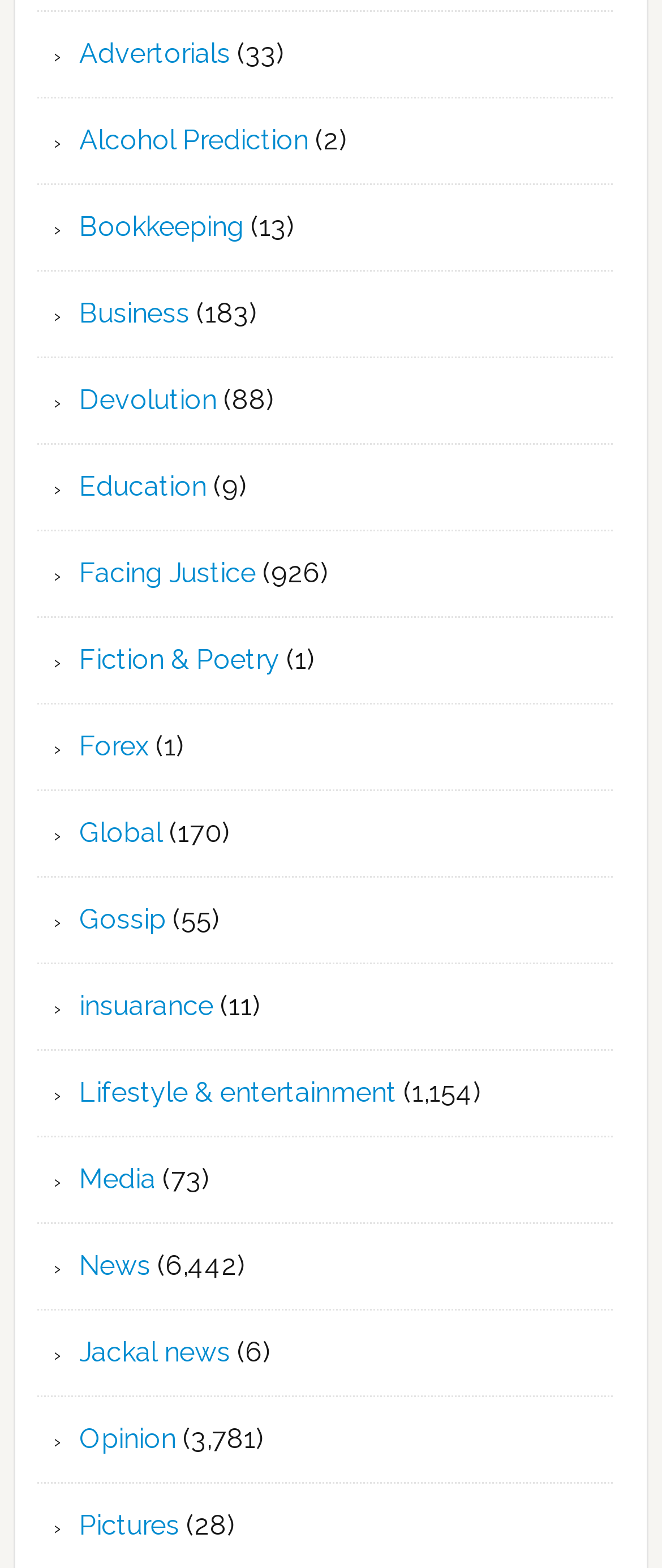Is there a category related to finance?
Using the image as a reference, answer the question in detail.

I found a link element with the text 'Forex', which is a term related to finance. This suggests that there is a category related to finance on the webpage.